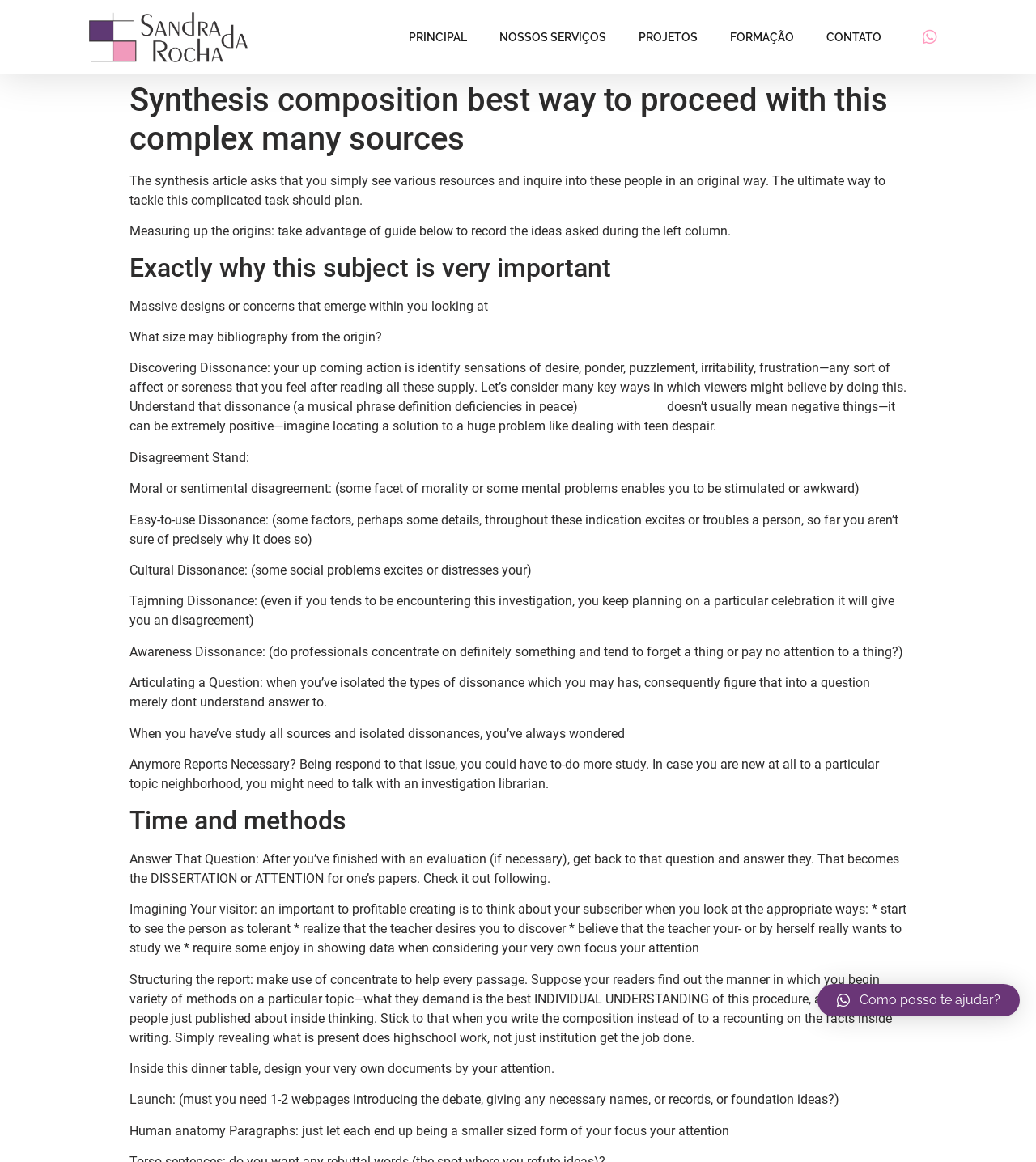Locate the bounding box coordinates of the clickable area needed to fulfill the instruction: "Click on the Whatsapp icon".

[0.882, 0.018, 0.913, 0.046]